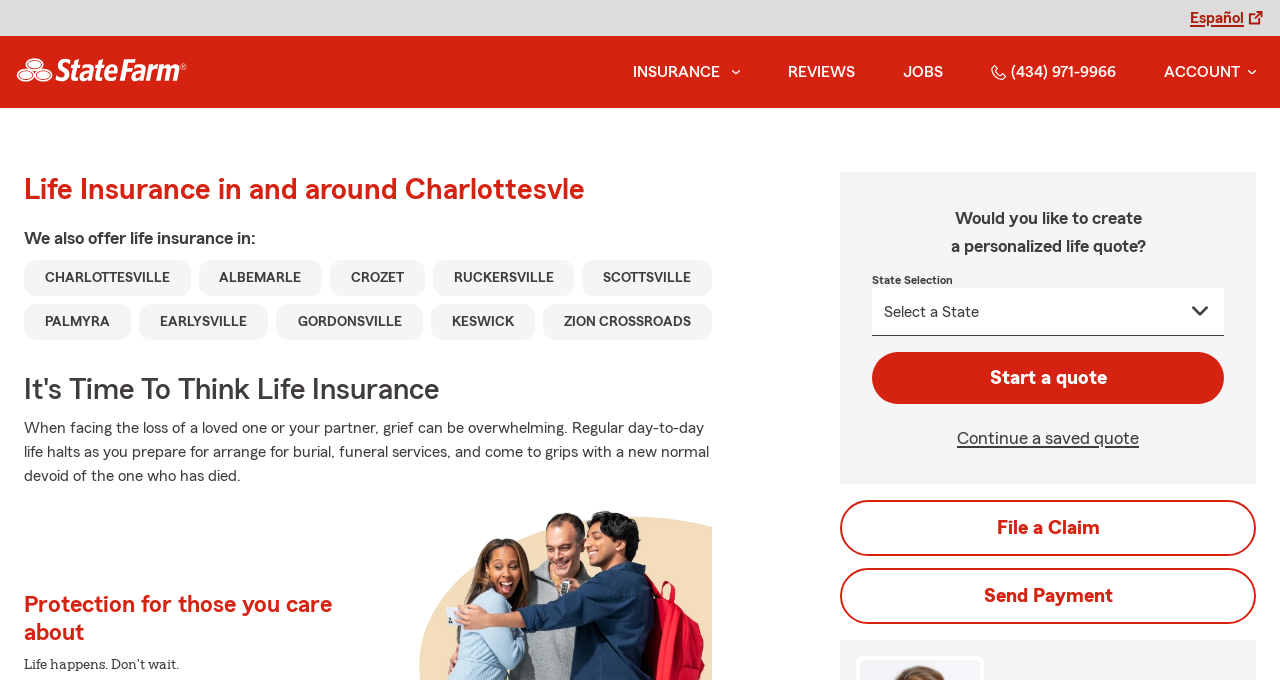Determine the main heading text of the webpage.

Life Insurance in and around Charlottesvle